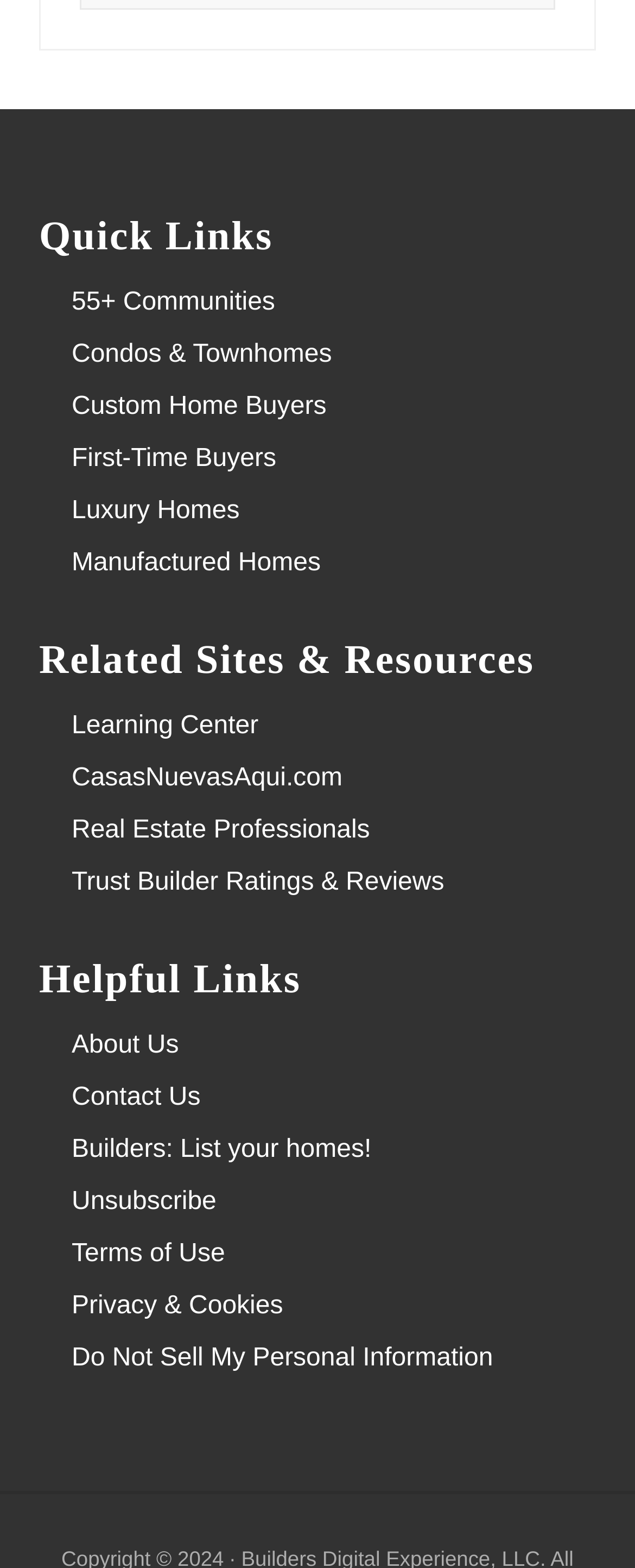Could you indicate the bounding box coordinates of the region to click in order to complete this instruction: "Learn about Luxury Homes".

[0.113, 0.317, 0.377, 0.334]